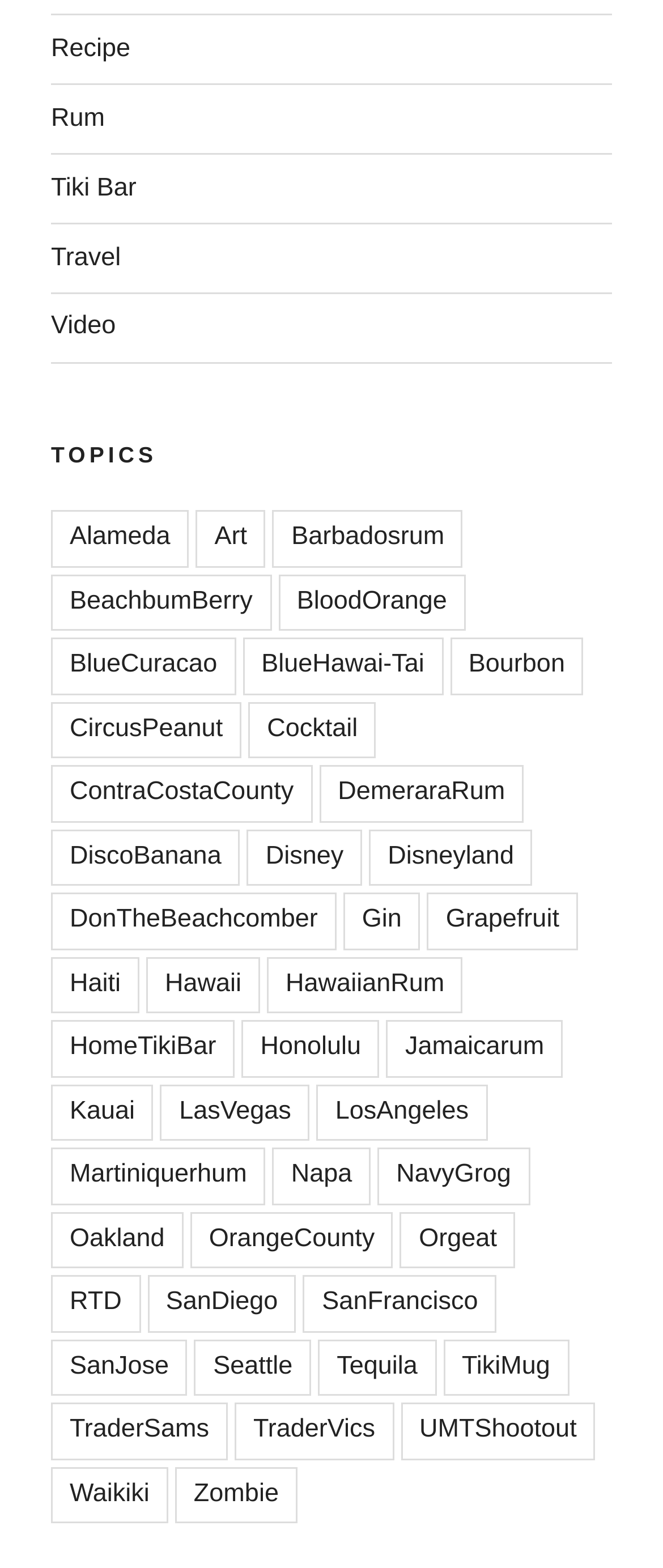Provide your answer to the question using just one word or phrase: What is the main topic of this webpage?

Tiki culture